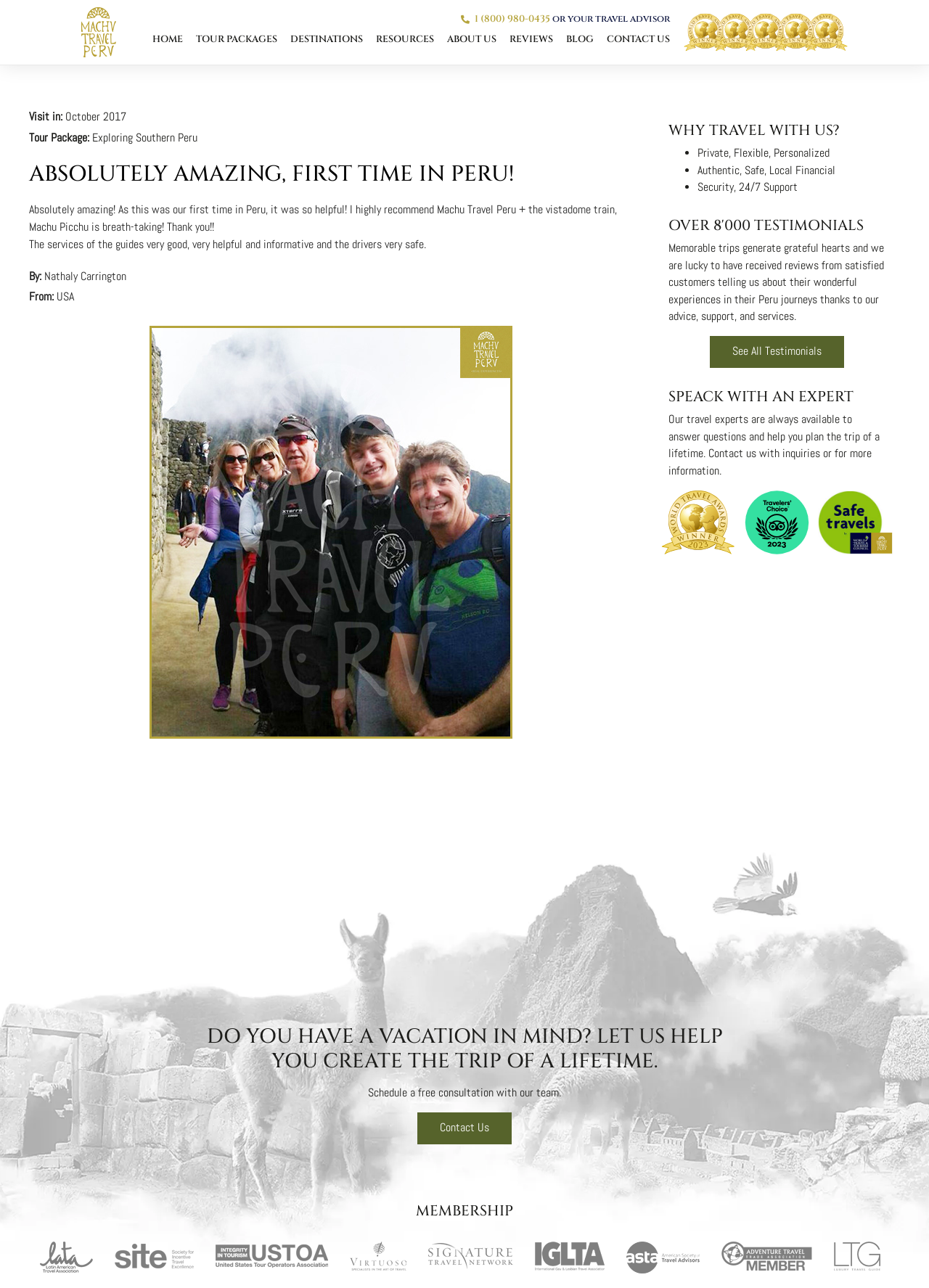Given the description of the UI element: "alt="Machu Travel Peru"", predict the bounding box coordinates in the form of [left, top, right, bottom], with each value being a float between 0 and 1.

[0.088, 0.006, 0.125, 0.044]